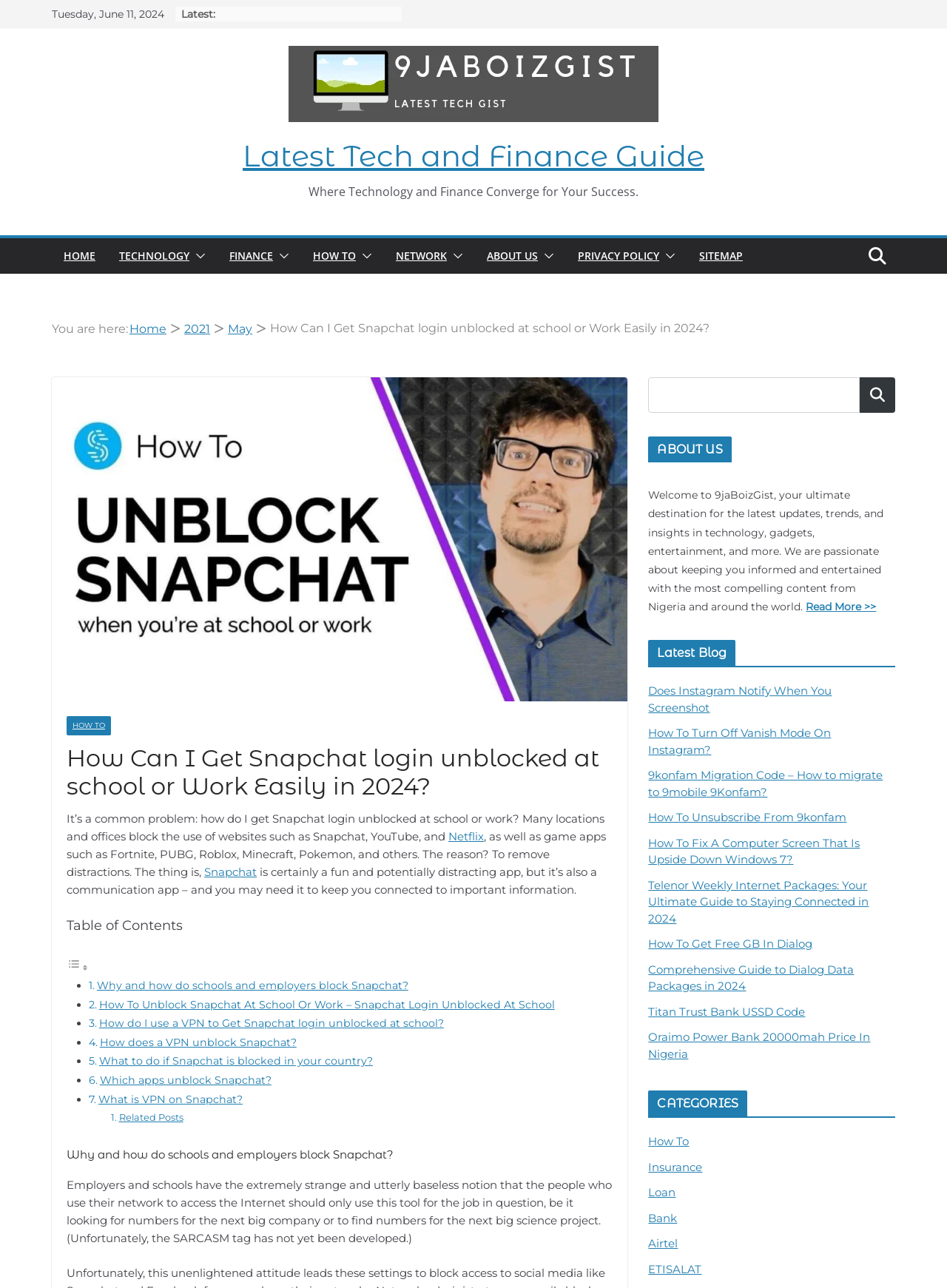Create a detailed narrative describing the layout and content of the webpage.

This webpage is about unblocking Snapchat login at school or work. At the top, there is a title "How Can I Get Snapchat Login Unblocked At School Or Work Easily In 2024?" and a date "Tuesday, June 11, 2024". Below the title, there are links to "Latest" news and "Smartphones Review, Price, Specs and Features" with an accompanying image. 

On the top navigation bar, there are links to "HOME", "TECHNOLOGY", "FINANCE", "HOW TO", "NETWORK", "ABOUT US", "PRIVACY POLICY", and "SITEMAP". Each link has a corresponding button with an image.

The main content of the webpage is divided into sections. The first section explains the problem of Snapchat being blocked at school or work and why it's a common issue. There is a table of contents on the left side, which lists the topics that will be covered in the article.

The article then dives into the reasons why schools and employers block Snapchat and how to unblock it using a VPN. There are several links to related topics, such as "Why and how do schools and employers block Snapchat?", "How To Unblock Snapchat At School Or Work", and "What to do if Snapchat is blocked in your country?".

On the right side of the webpage, there are complementary sections. The first section has a search bar and a button to search. The second section has a heading "ABOUT US" and a brief description of the website. The third section has a heading "Latest Blog" and lists several recent blog posts with links to read more.

Overall, the webpage is well-organized and easy to navigate, with clear headings and concise text.